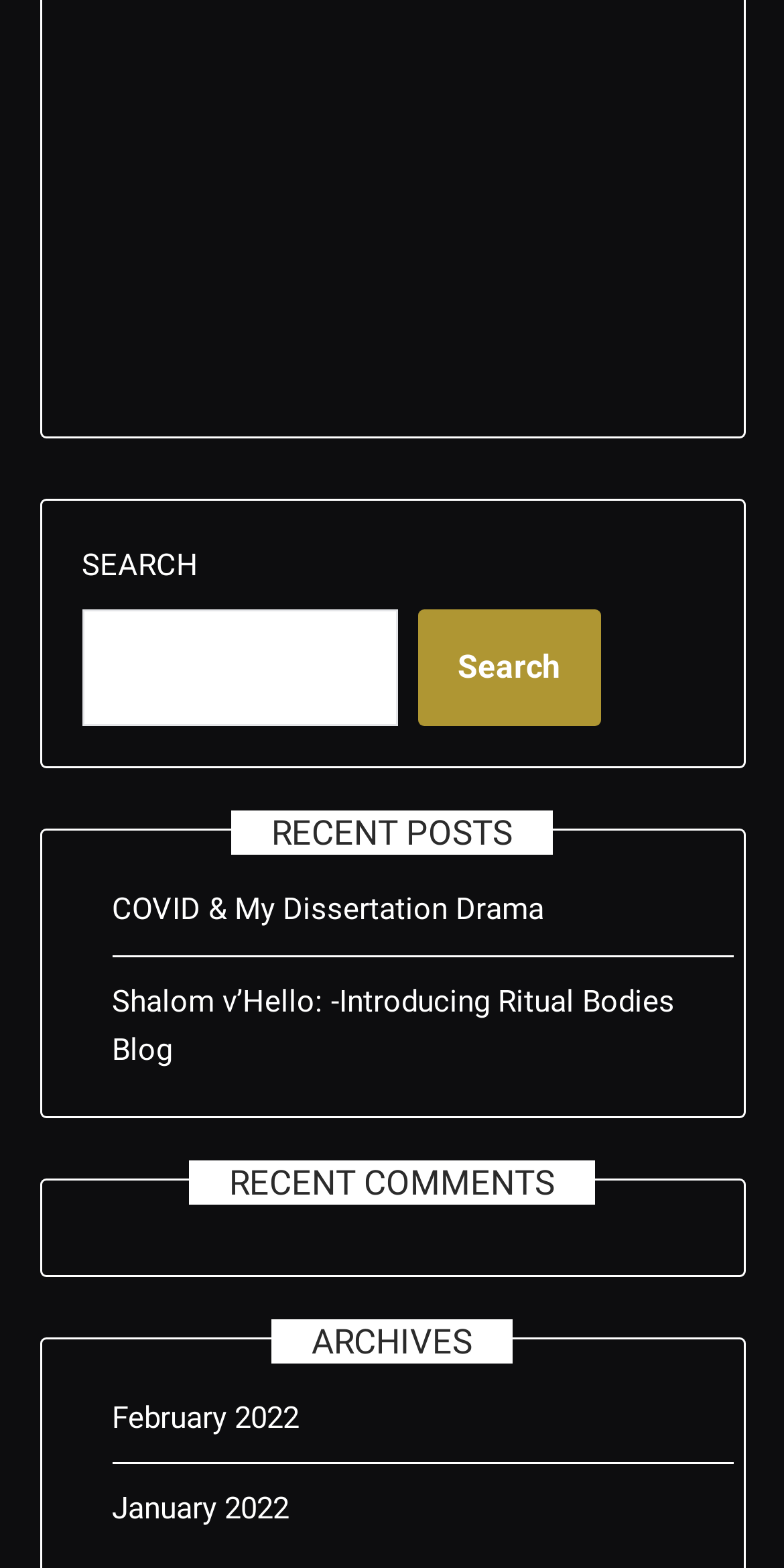What is the title of the second recent post? Based on the screenshot, please respond with a single word or phrase.

Shalom v’Hello: -Introducing Ritual Bodies Blog